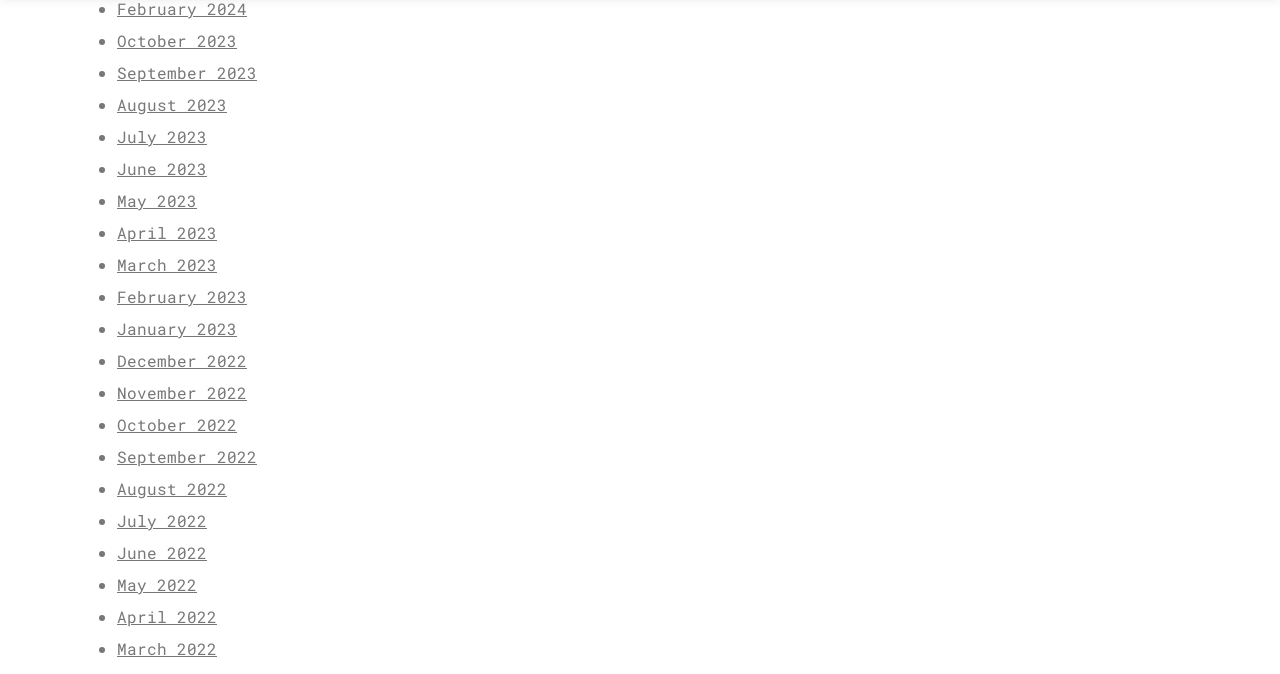Determine the bounding box coordinates of the region that needs to be clicked to achieve the task: "View January 2023".

[0.091, 0.472, 0.185, 0.503]